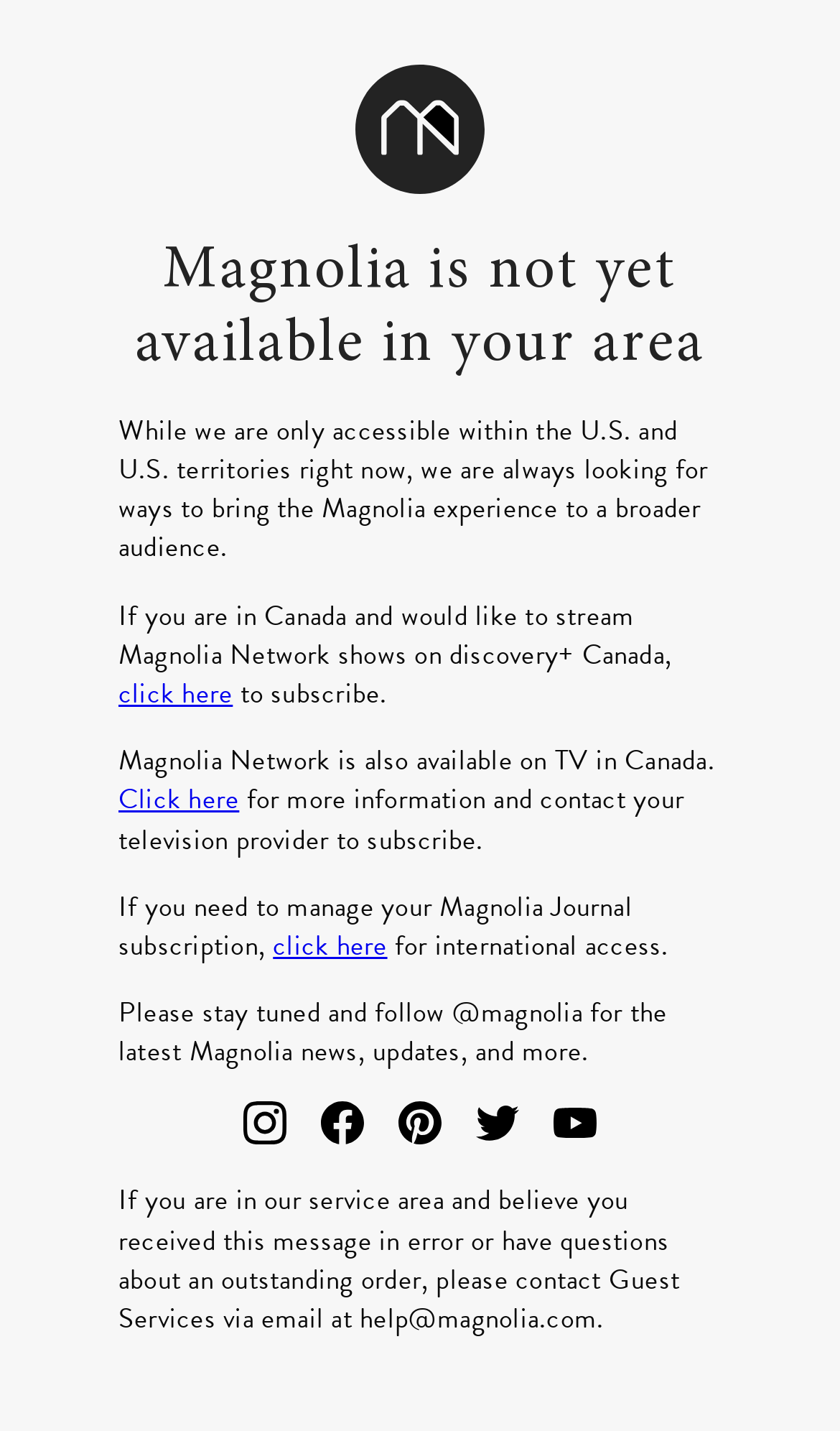Highlight the bounding box coordinates of the region I should click on to meet the following instruction: "Explore 'Special Events' category".

None